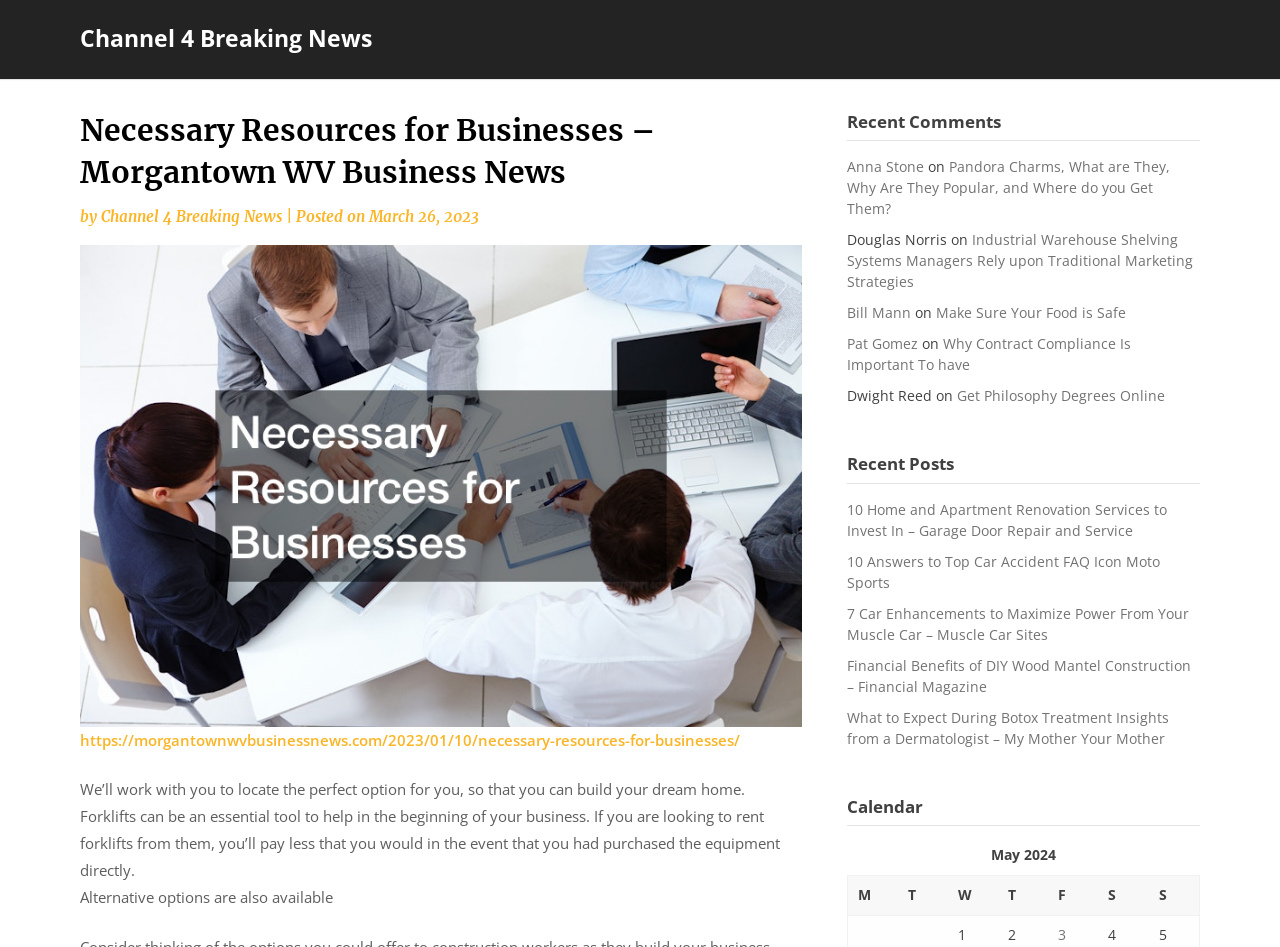Highlight the bounding box coordinates of the element that should be clicked to carry out the following instruction: "Explore the 'Recent Posts' section". The coordinates must be given as four float numbers ranging from 0 to 1, i.e., [left, top, right, bottom].

[0.661, 0.477, 0.937, 0.511]